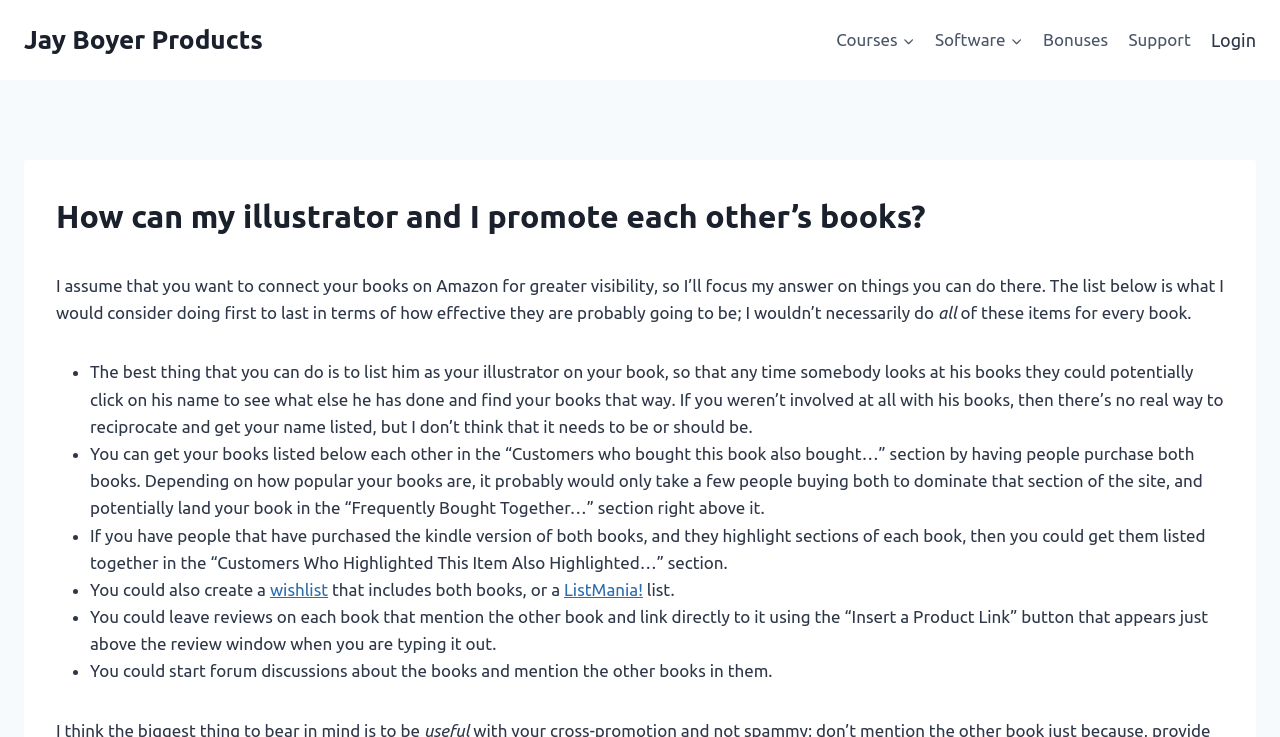What is the text of the webpage's headline?

How can my illustrator and I promote each other’s books?